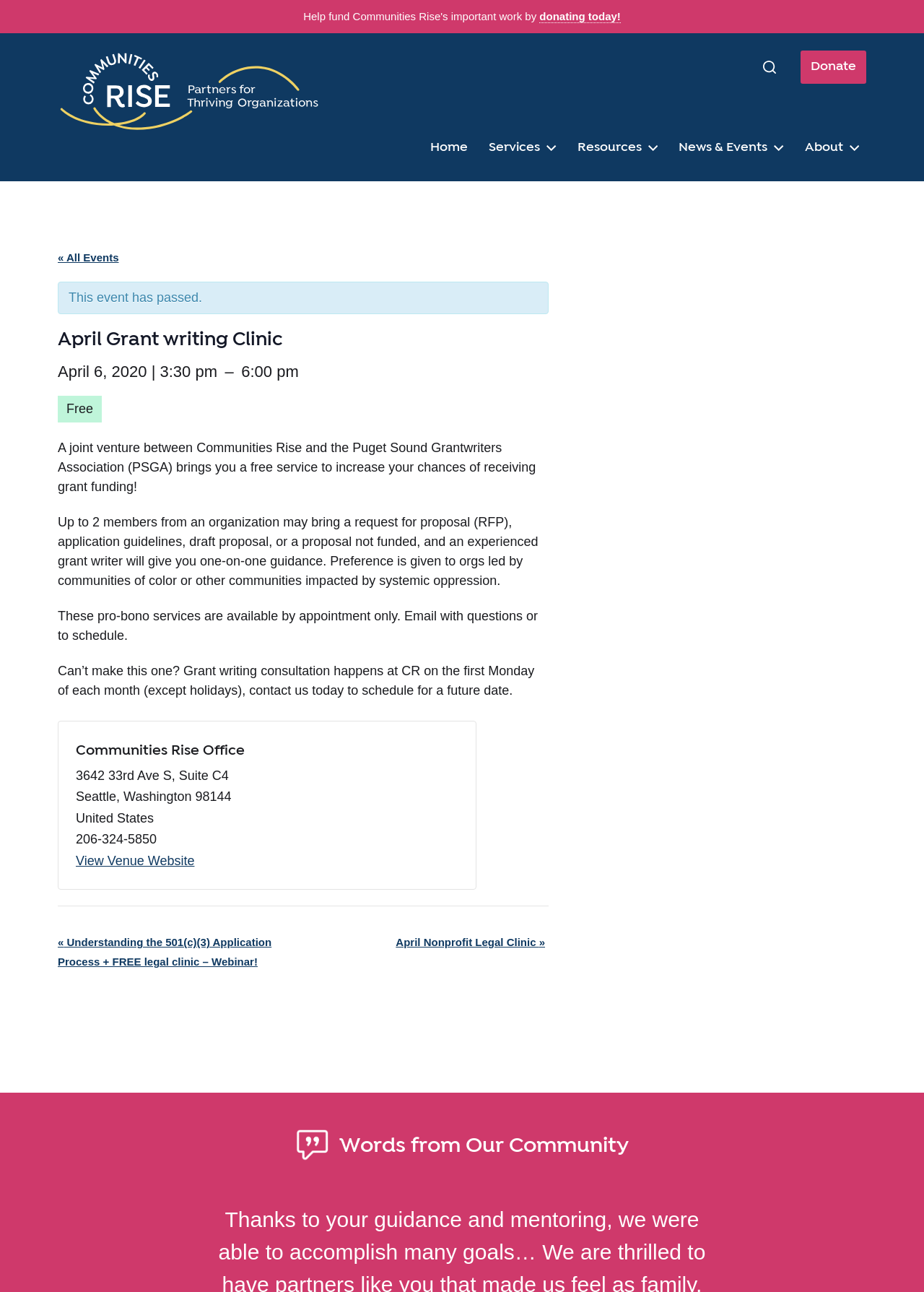Pinpoint the bounding box coordinates of the area that must be clicked to complete this instruction: "Click Donate".

[0.866, 0.039, 0.938, 0.065]